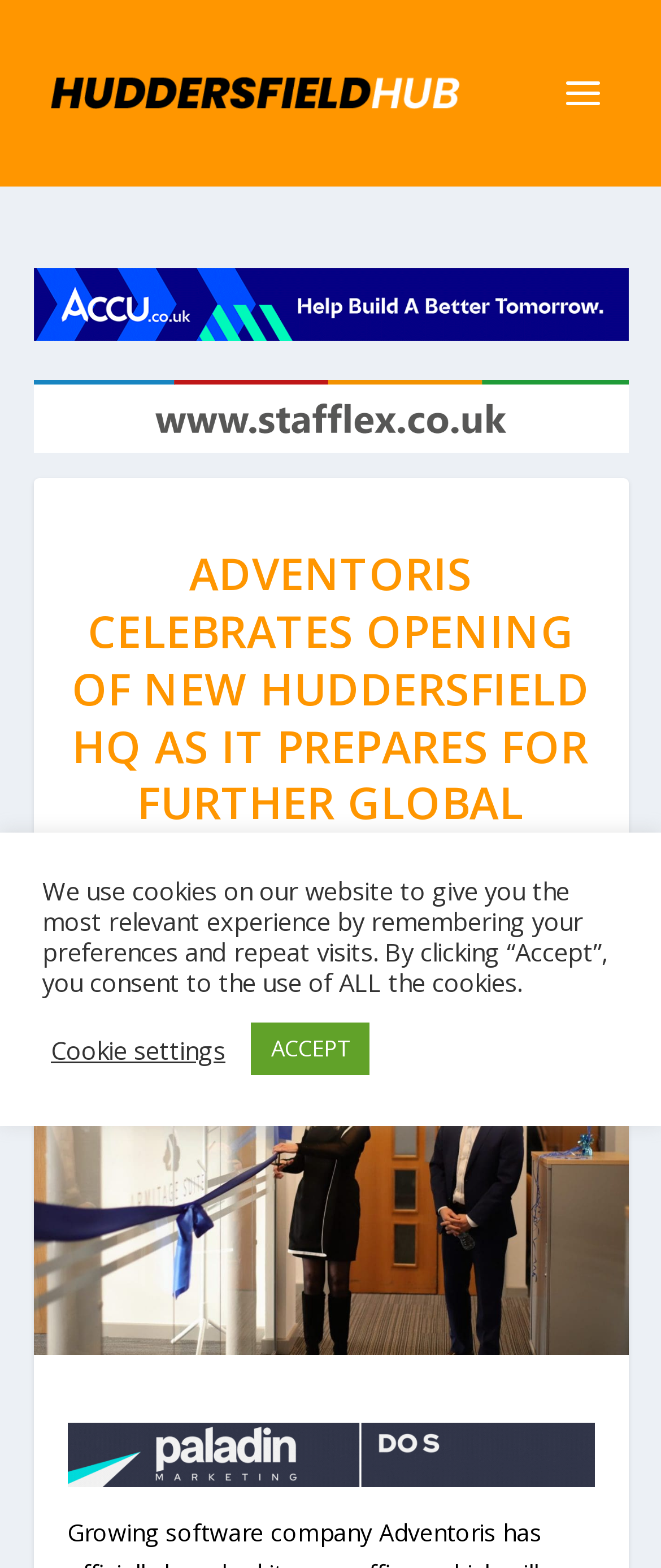What is the category of the article?
Using the information from the image, give a concise answer in one word or a short phrase.

Business